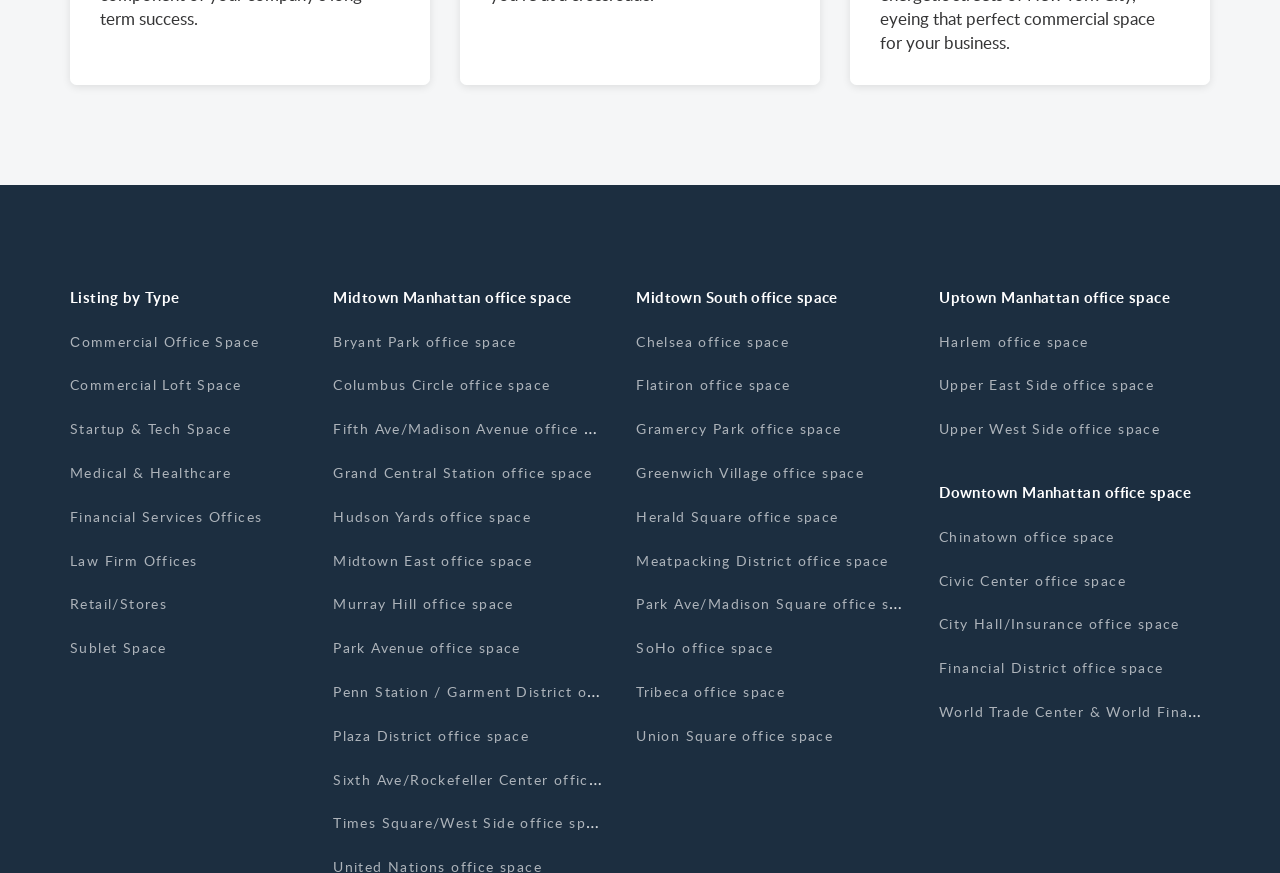Determine the bounding box coordinates for the clickable element required to fulfill the instruction: "Search for office space in Bryant Park". Provide the coordinates as four float numbers between 0 and 1, i.e., [left, top, right, bottom].

[0.26, 0.38, 0.404, 0.402]